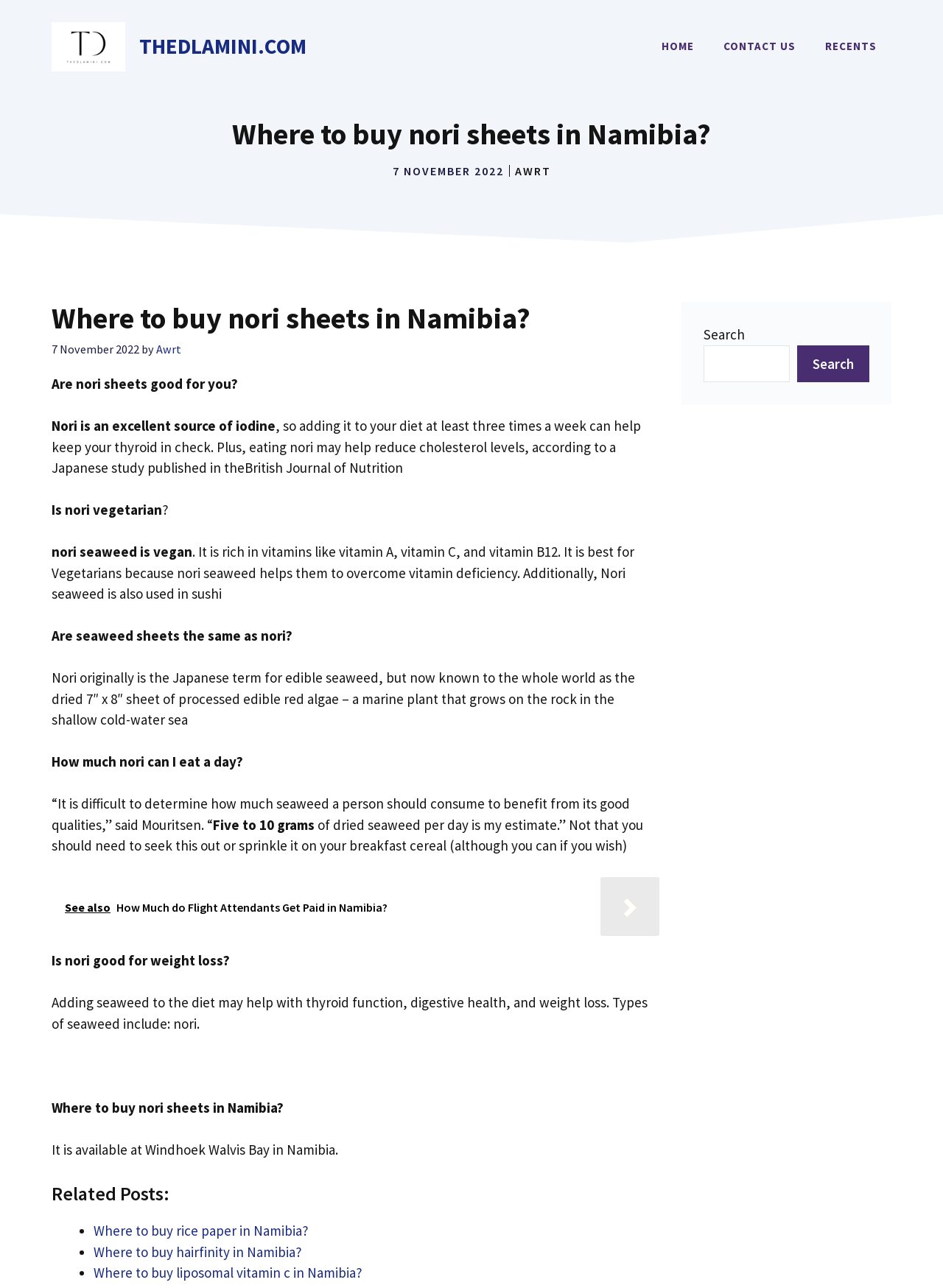Please specify the bounding box coordinates in the format (top-left x, top-left y, bottom-right x, bottom-right y), with values ranging from 0 to 1. Identify the bounding box for the UI component described as follows: parent_node: Search name="s"

[0.746, 0.268, 0.838, 0.297]